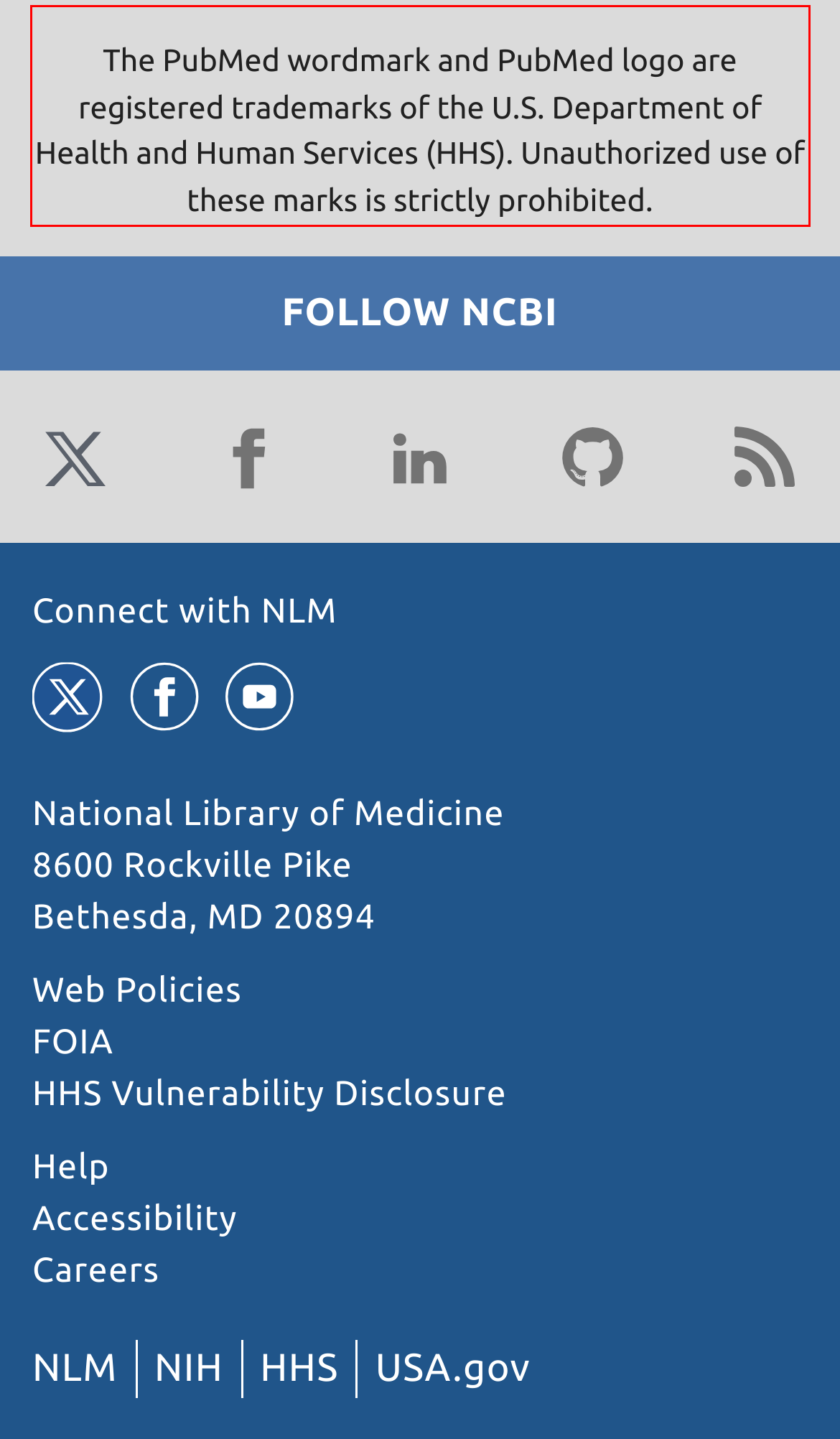Given a screenshot of a webpage with a red bounding box, extract the text content from the UI element inside the red bounding box.

The PubMed wordmark and PubMed logo are registered trademarks of the U.S. Department of Health and Human Services (HHS). Unauthorized use of these marks is strictly prohibited.